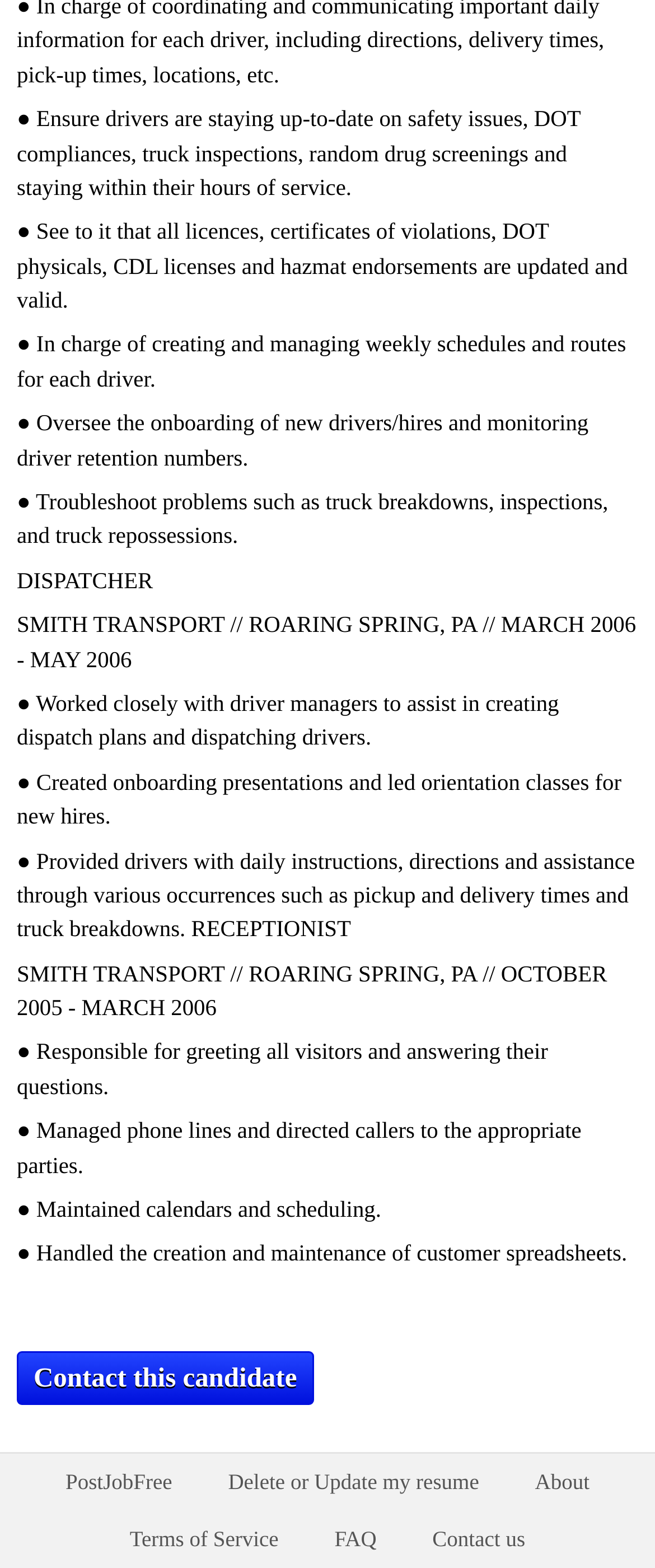What is the job title mentioned?
Answer the question with just one word or phrase using the image.

DISPATCHER